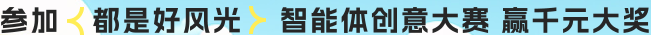What is the purpose of the banner's design?
Examine the image and give a concise answer in one word or a short phrase.

To attract participants